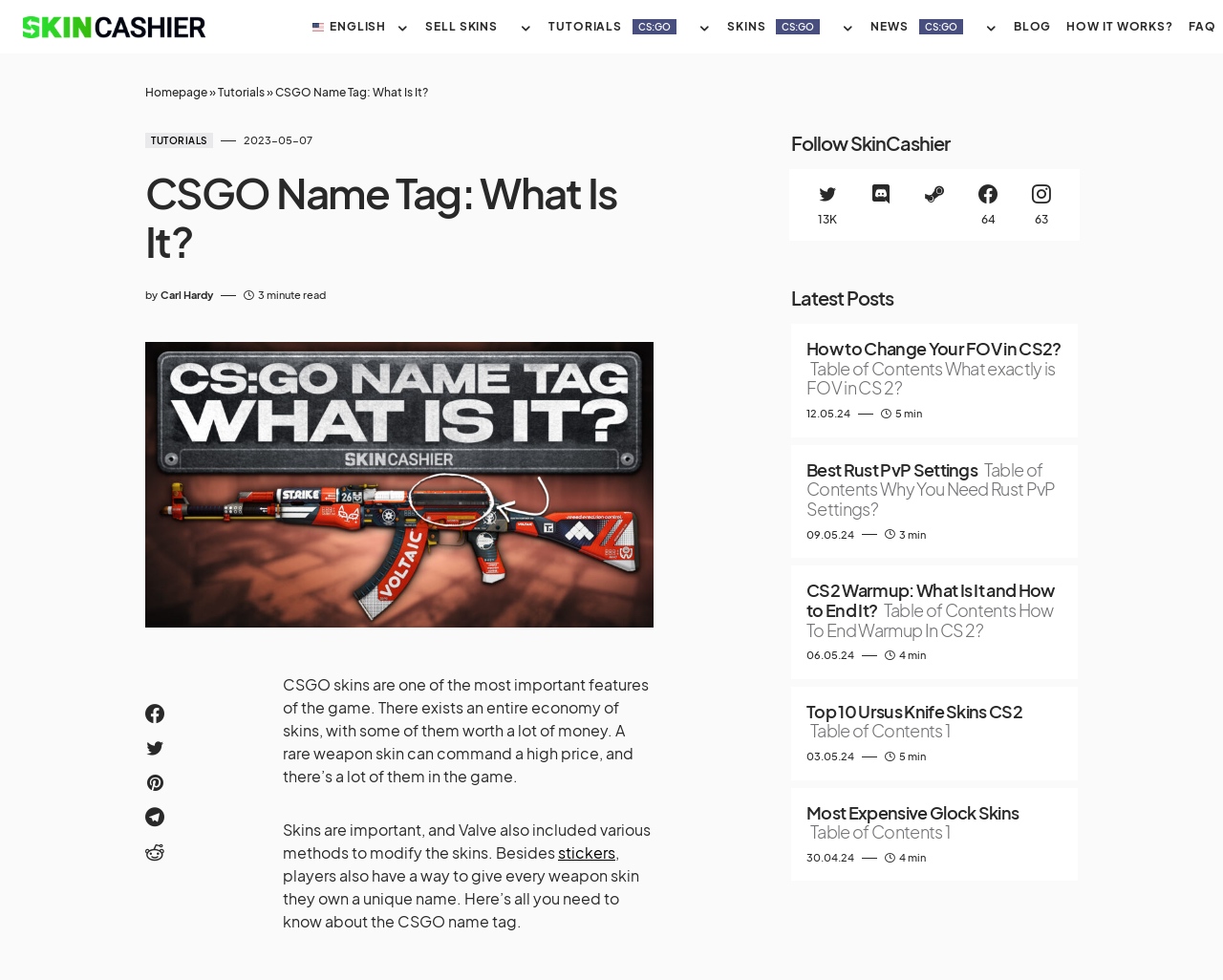Offer an in-depth caption of the entire webpage.

This webpage is about CSGO name tags and how to customize them. At the top, there are several links to different sections of the website, including a blog, tutorials, and news. Below these links, there is a heading that reads "CSGO Name Tag: What Is It?" followed by a brief introduction to the topic.

To the right of the introduction, there is a figure, likely an image related to CSGO. Below the introduction, there are five social media links, including Twitter, Discord, Steam, Facebook, and Instagram, with the number of followers or subscribers displayed next to each link.

On the left side of the page, there is a section titled "Latest Posts" with four article previews. Each preview includes a link to the full article, a heading, a date, and an estimated reading time. The articles appear to be related to CSGO and other games, with topics such as changing FOV in CS2, Rust PvP settings, and CSGO warmup.

At the bottom of the page, there are several links to other pages on the website, including a homepage, tutorials, and FAQs. There is also a link to a page about how the website works.